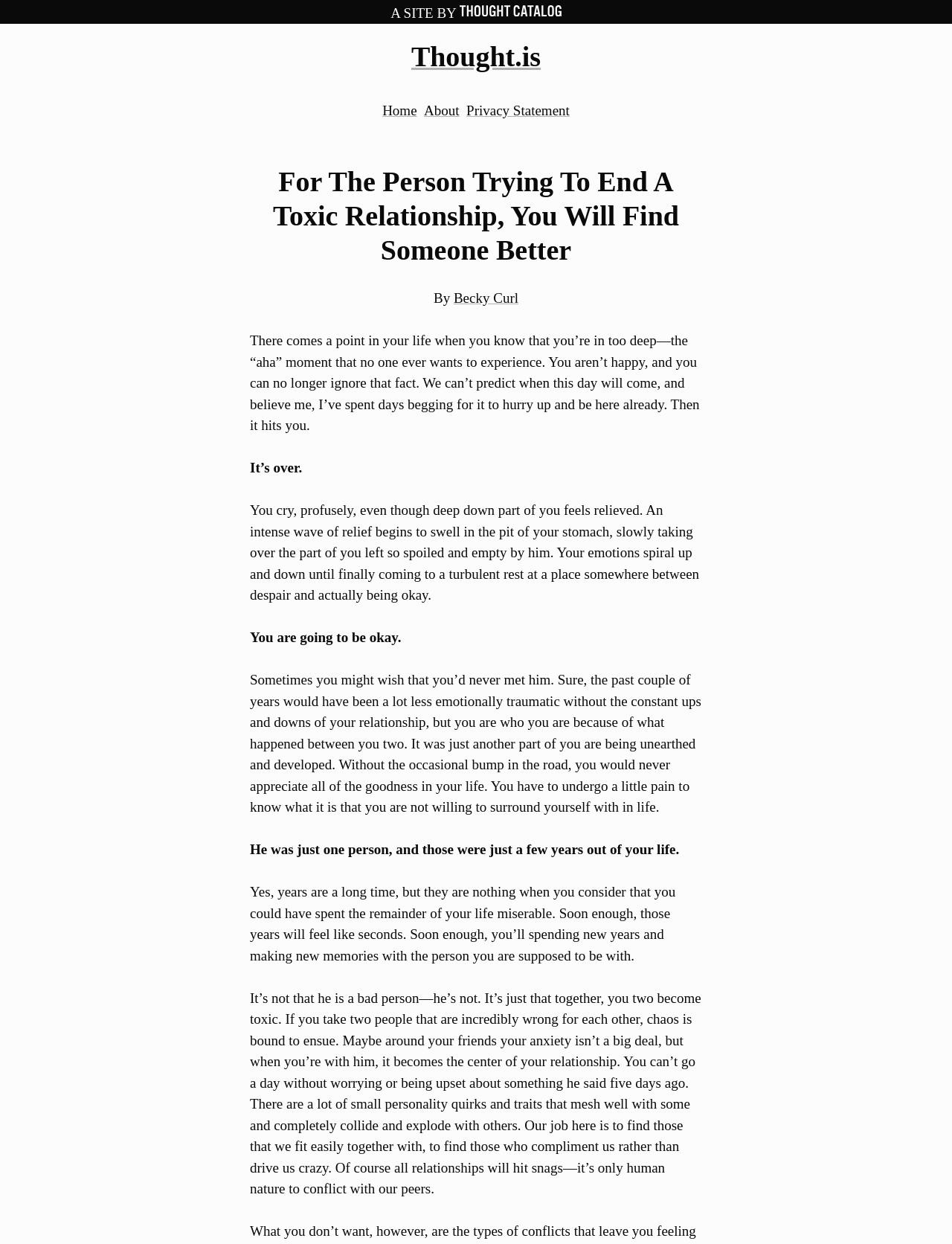What is the tone of the article?
Look at the image and construct a detailed response to the question.

The tone of the article can be inferred from the language and content of the static text elements, which express a sense of relief, reflection, and hopefulness after ending a toxic relationship.